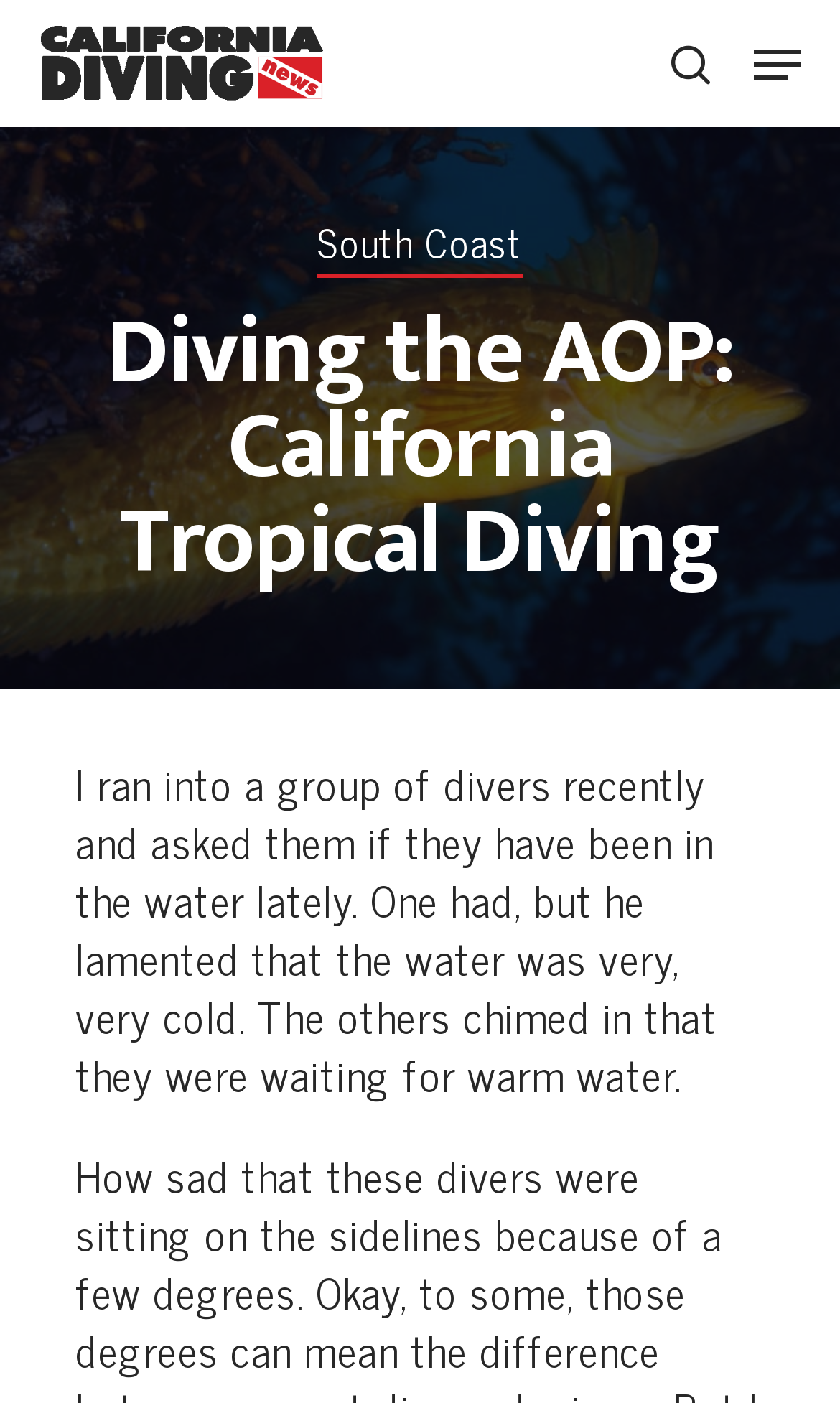Please analyze the image and give a detailed answer to the question:
Is there a search function on the website?

I found a textbox element with the label 'Search' and a static text element with the instruction 'Hit enter to search or ESC to close', which suggests that the website has a search function.